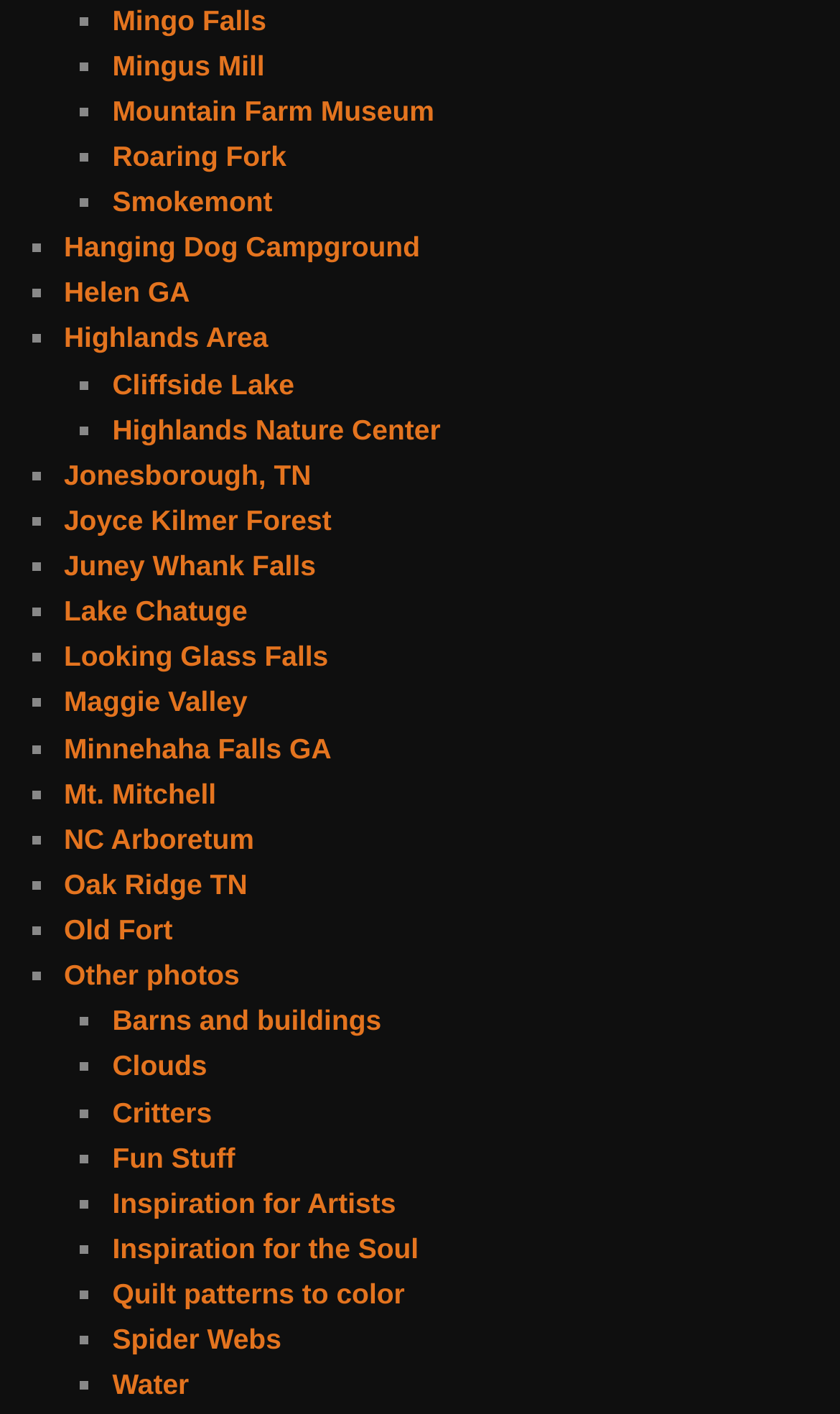Identify the bounding box coordinates of the clickable section necessary to follow the following instruction: "Look at Inspiration for Artists". The coordinates should be presented as four float numbers from 0 to 1, i.e., [left, top, right, bottom].

[0.134, 0.839, 0.471, 0.862]